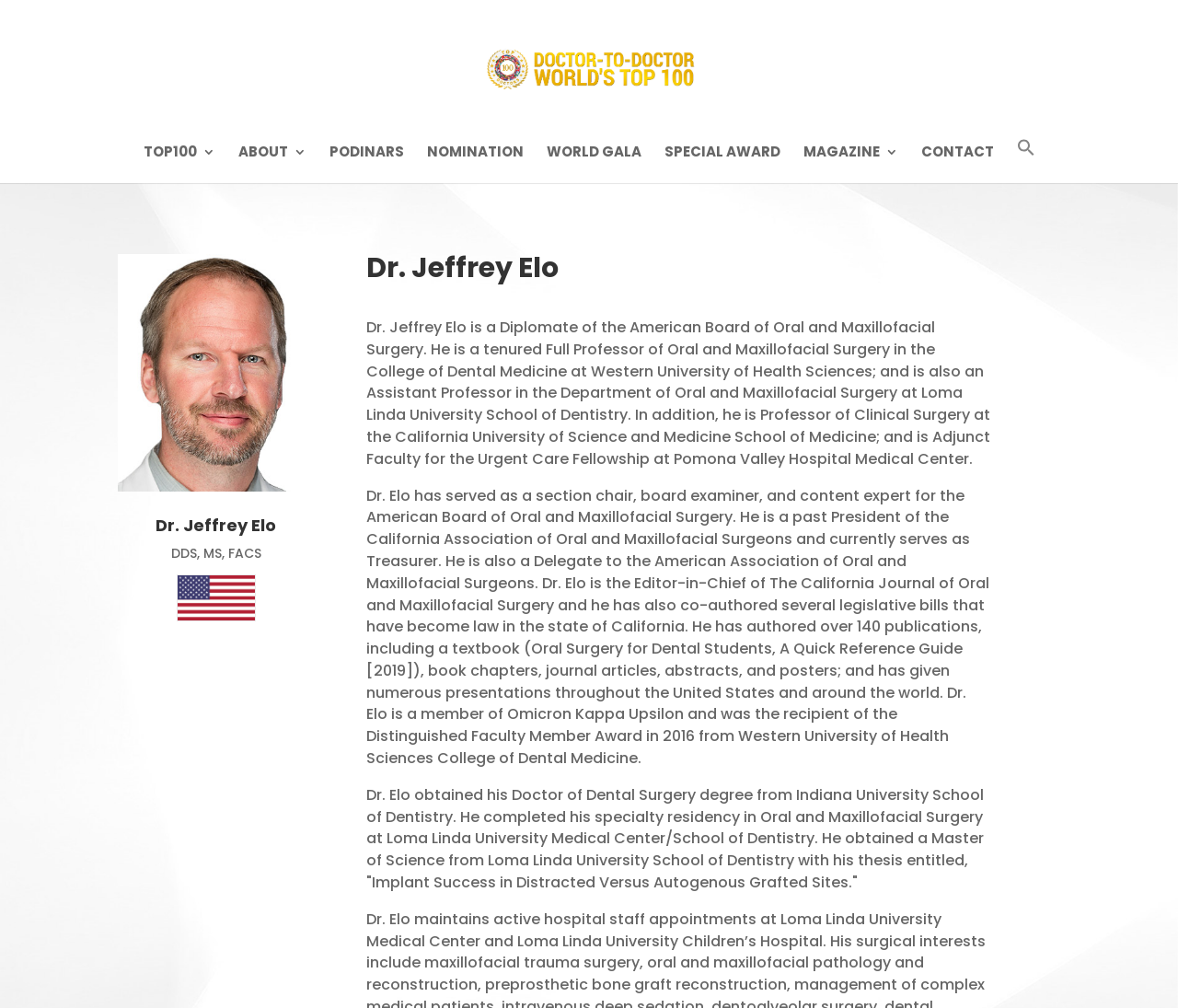How many publications has Dr. Elo authored?
Using the image as a reference, give an elaborate response to the question.

According to the webpage, Dr. Elo has authored over 140 publications, including a textbook, book chapters, journal articles, abstracts, and posters, as mentioned in his bio.